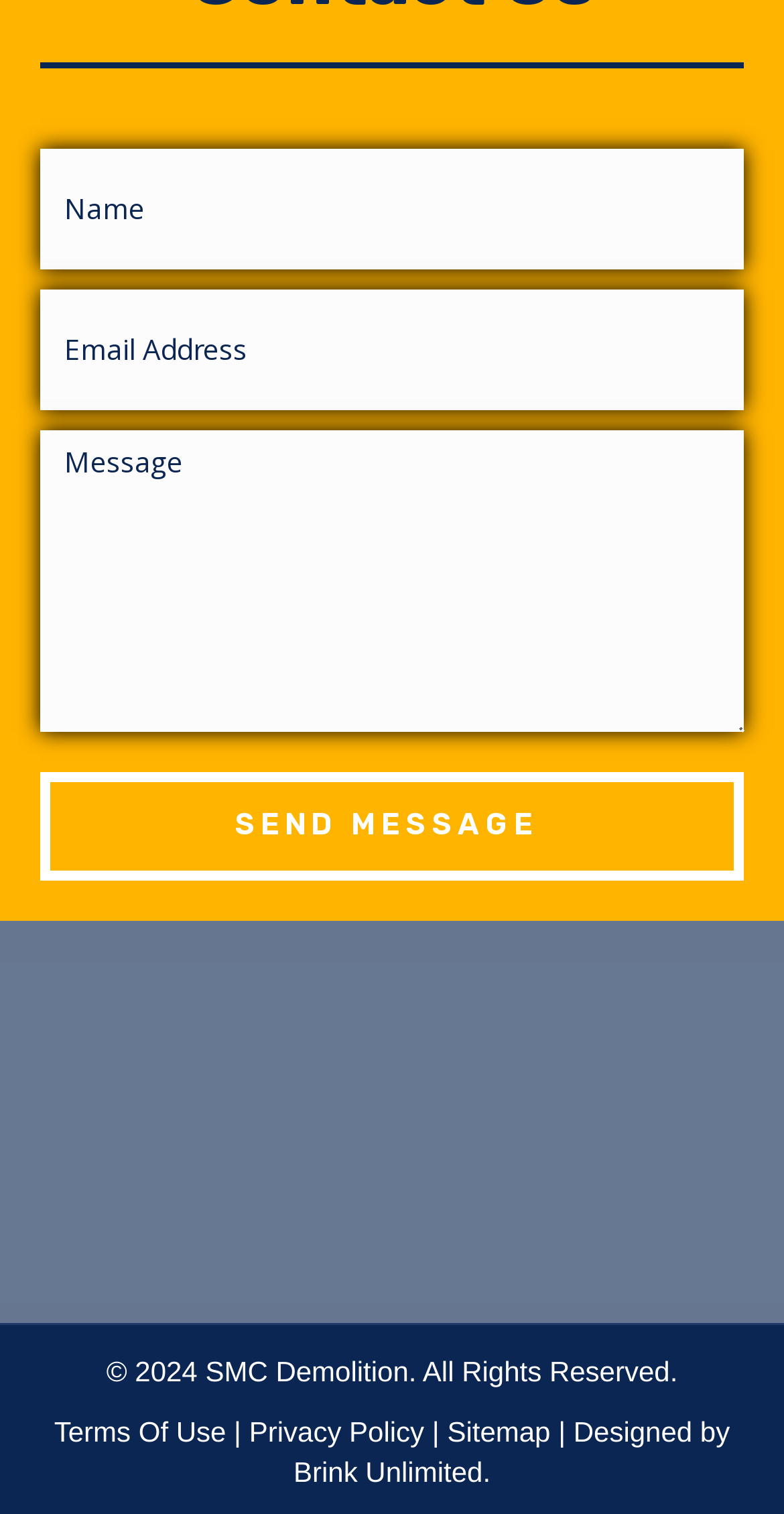Please locate the bounding box coordinates of the region I need to click to follow this instruction: "view terms of use".

[0.069, 0.935, 0.288, 0.956]